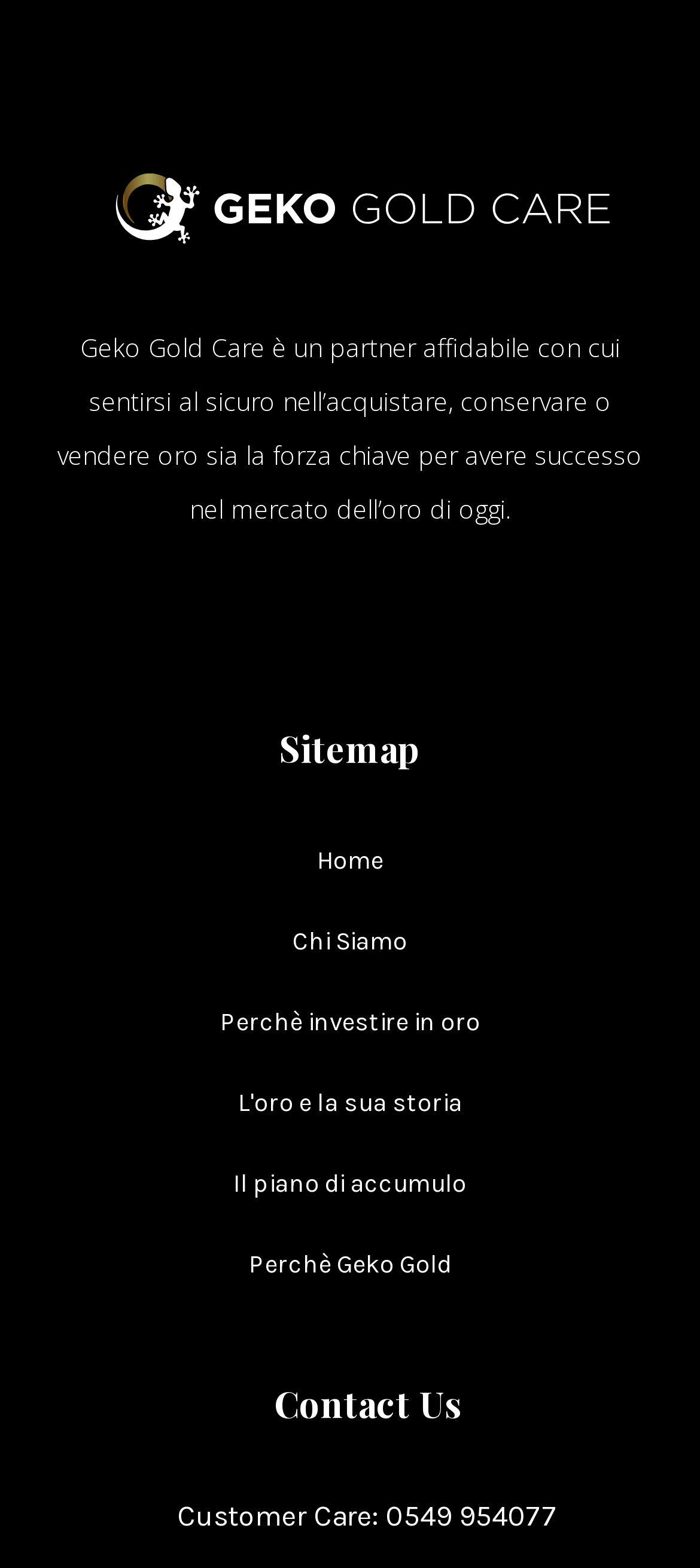Using the given element description, provide the bounding box coordinates (top-left x, top-left y, bottom-right x, bottom-right y) for the corresponding UI element in the screenshot: L'oro e la sua storia

[0.077, 0.687, 0.923, 0.721]